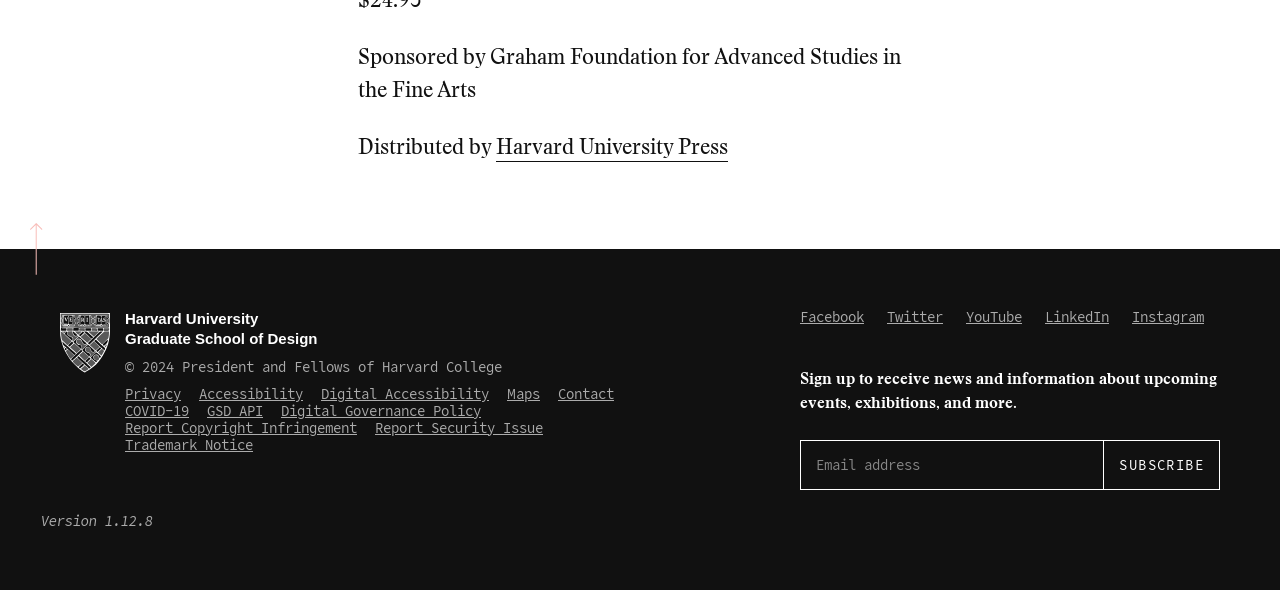What is the copyright year of the webpage?
By examining the image, provide a one-word or phrase answer.

2024